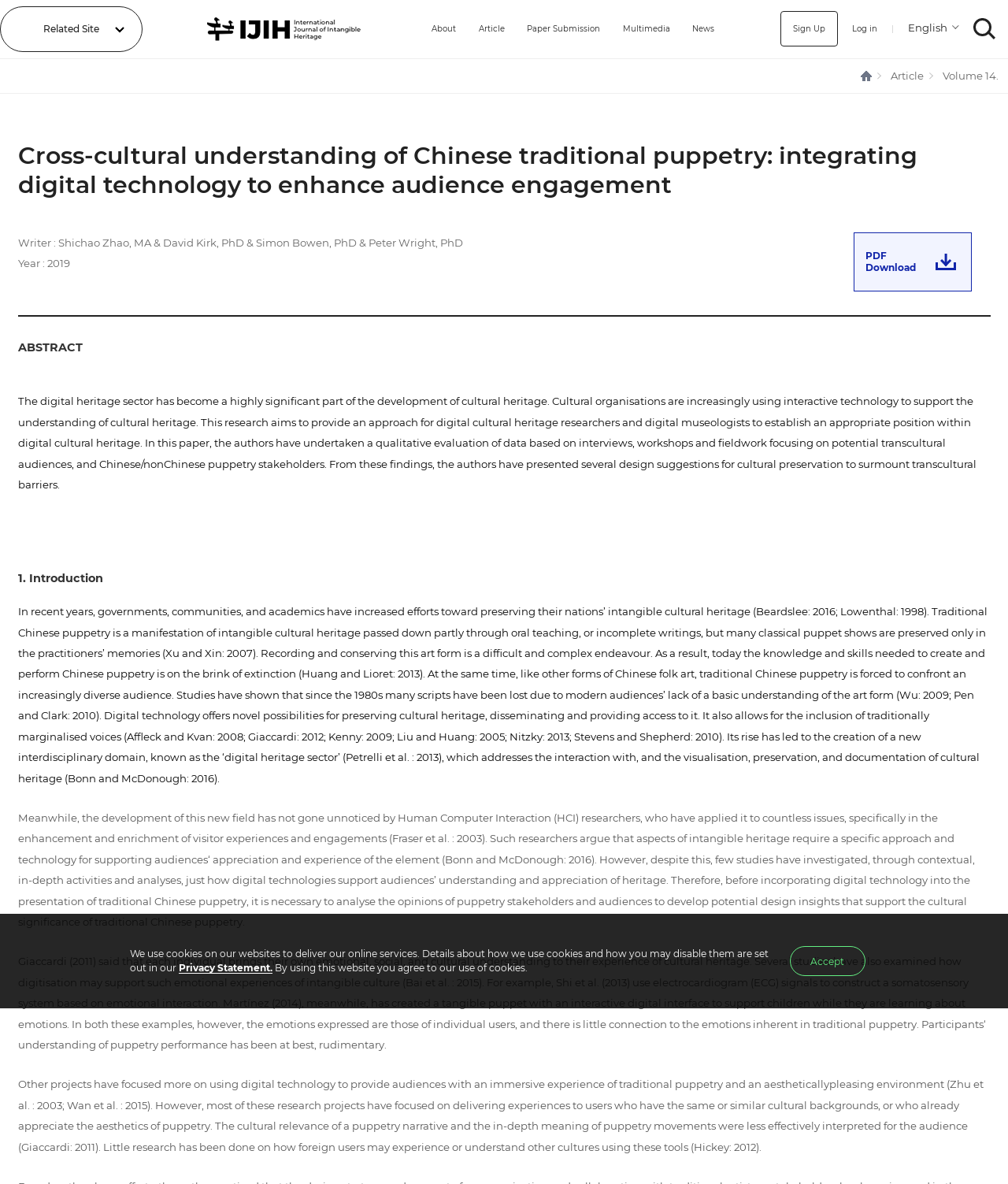What is the purpose of the research mentioned in the article?
Please give a detailed answer to the question using the information shown in the image.

I found the purpose of the research by reading the abstract of the article, which mentions that the authors aim to provide an approach for digital cultural heritage researchers and digital museologists to establish an appropriate position within digital cultural heritage.